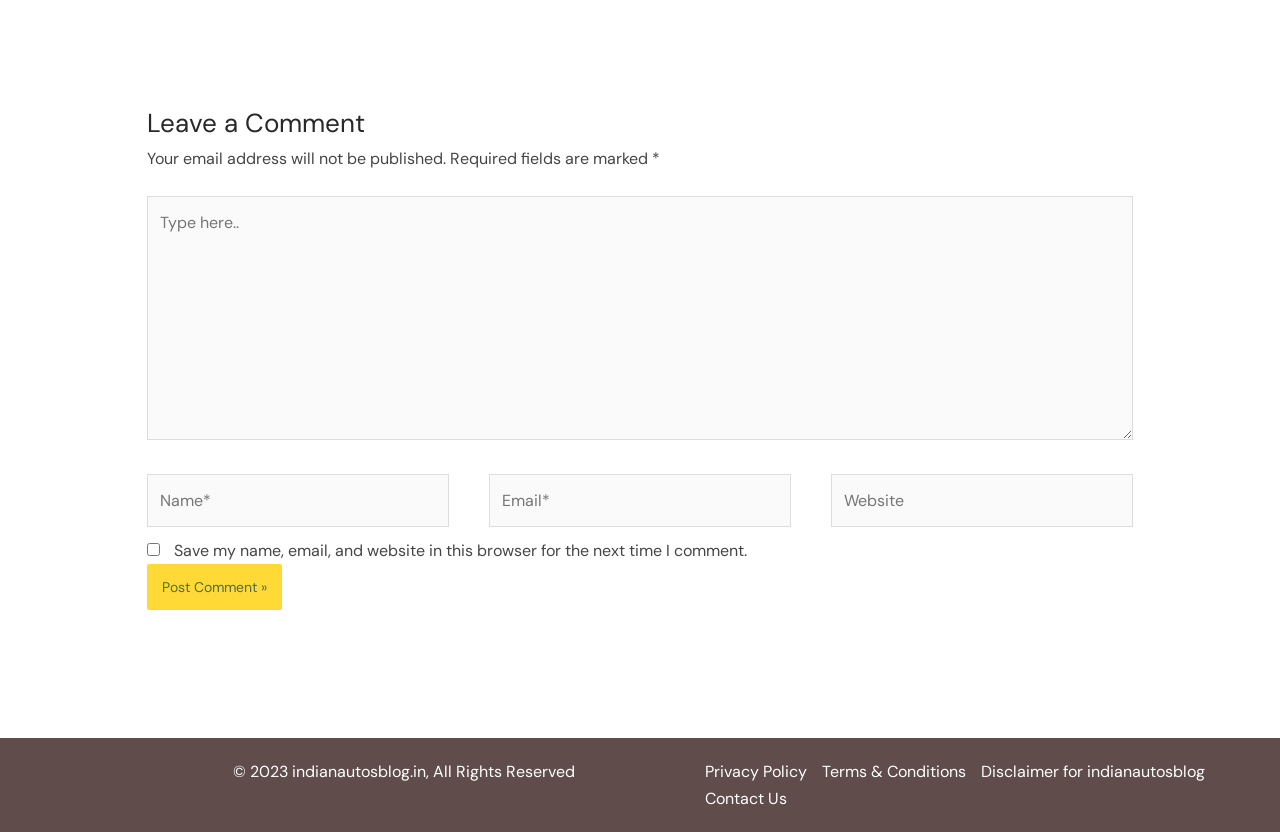Find the bounding box coordinates of the area to click in order to follow the instruction: "Leave a comment".

[0.115, 0.123, 0.885, 0.174]